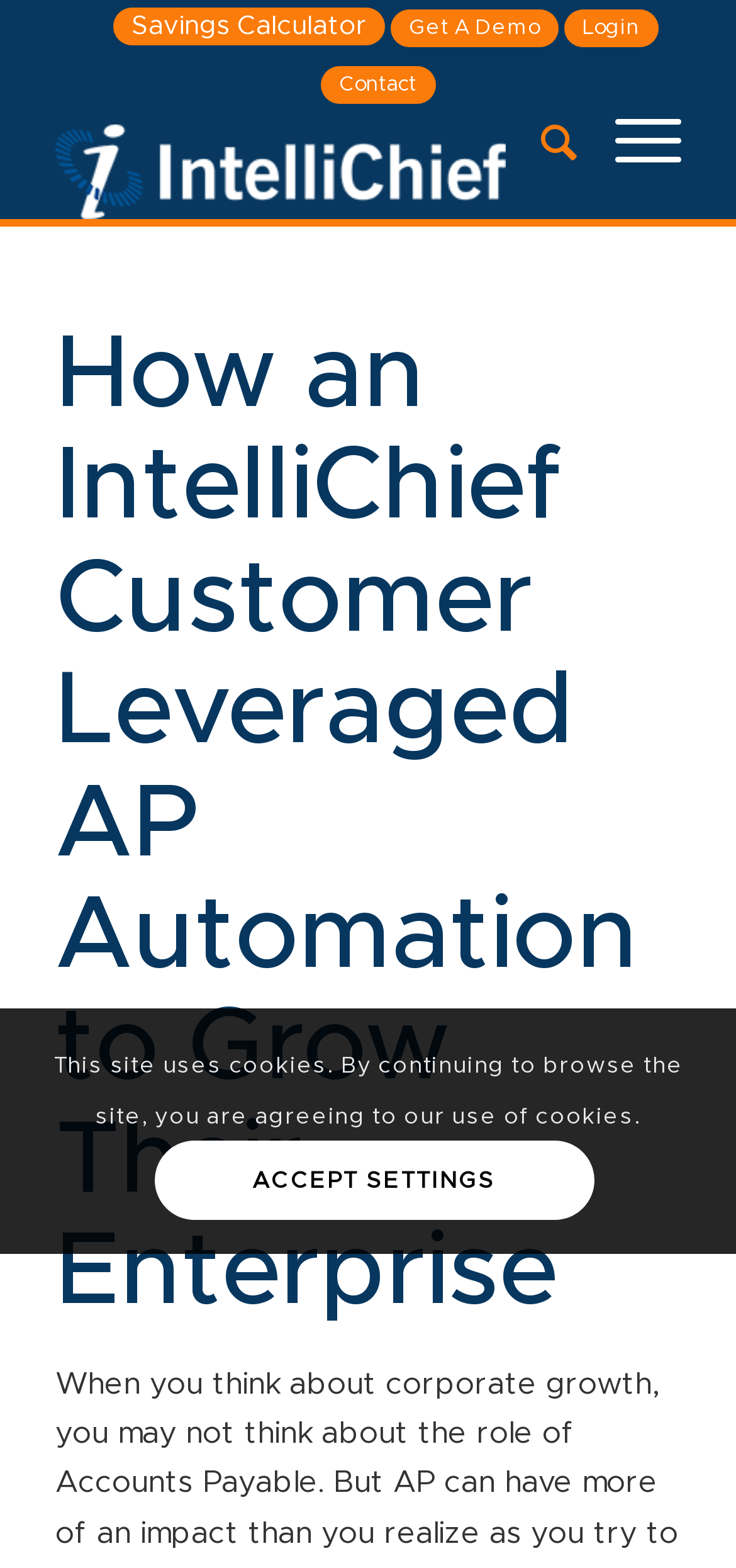Provide the bounding box coordinates of the HTML element this sentence describes: "Contact". The bounding box coordinates consist of four float numbers between 0 and 1, i.e., [left, top, right, bottom].

[0.46, 0.039, 0.565, 0.069]